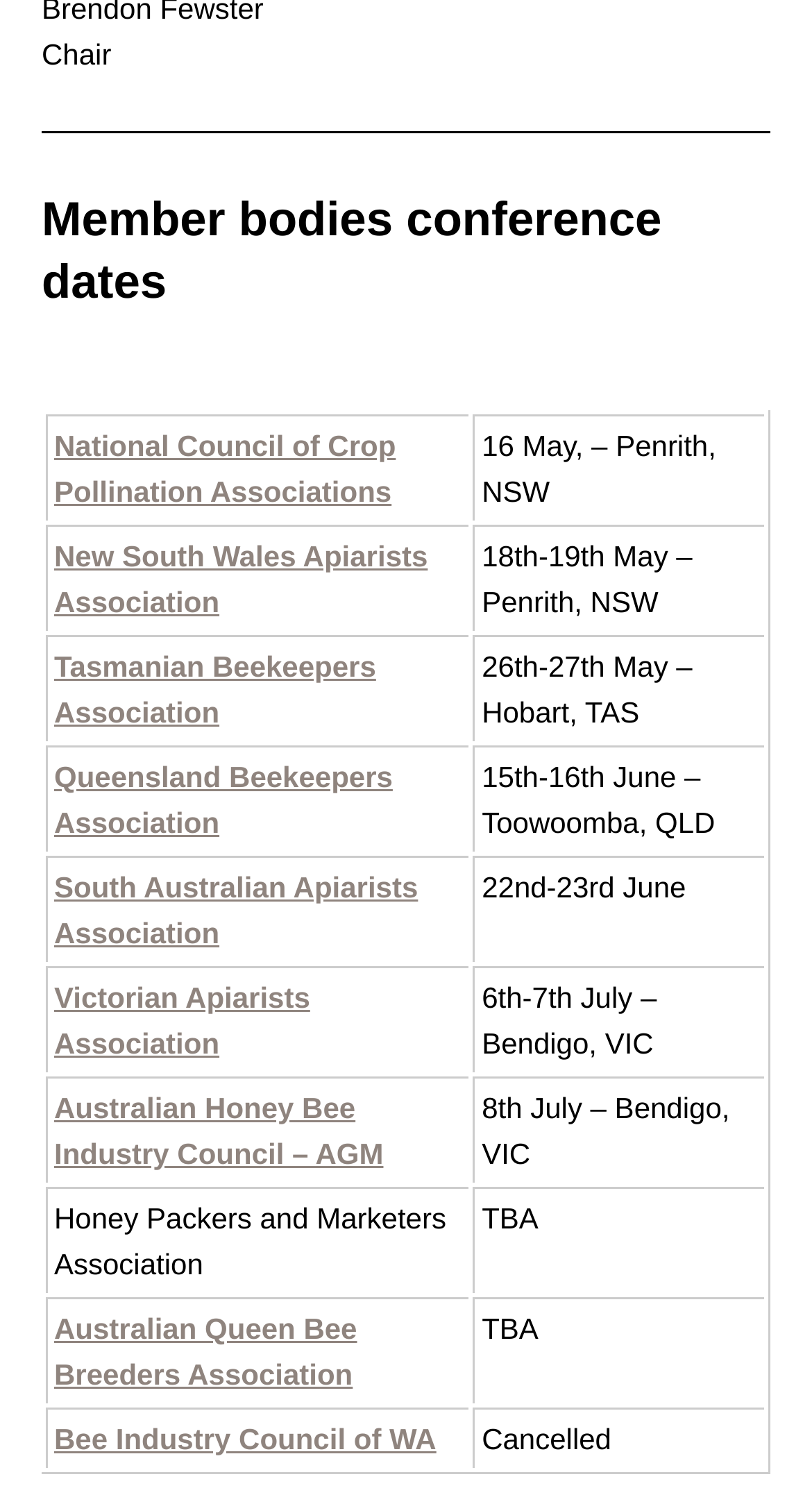Can you specify the bounding box coordinates of the area that needs to be clicked to fulfill the following instruction: "Get details about Queensland Beekeepers Association conference"?

[0.583, 0.495, 0.941, 0.566]